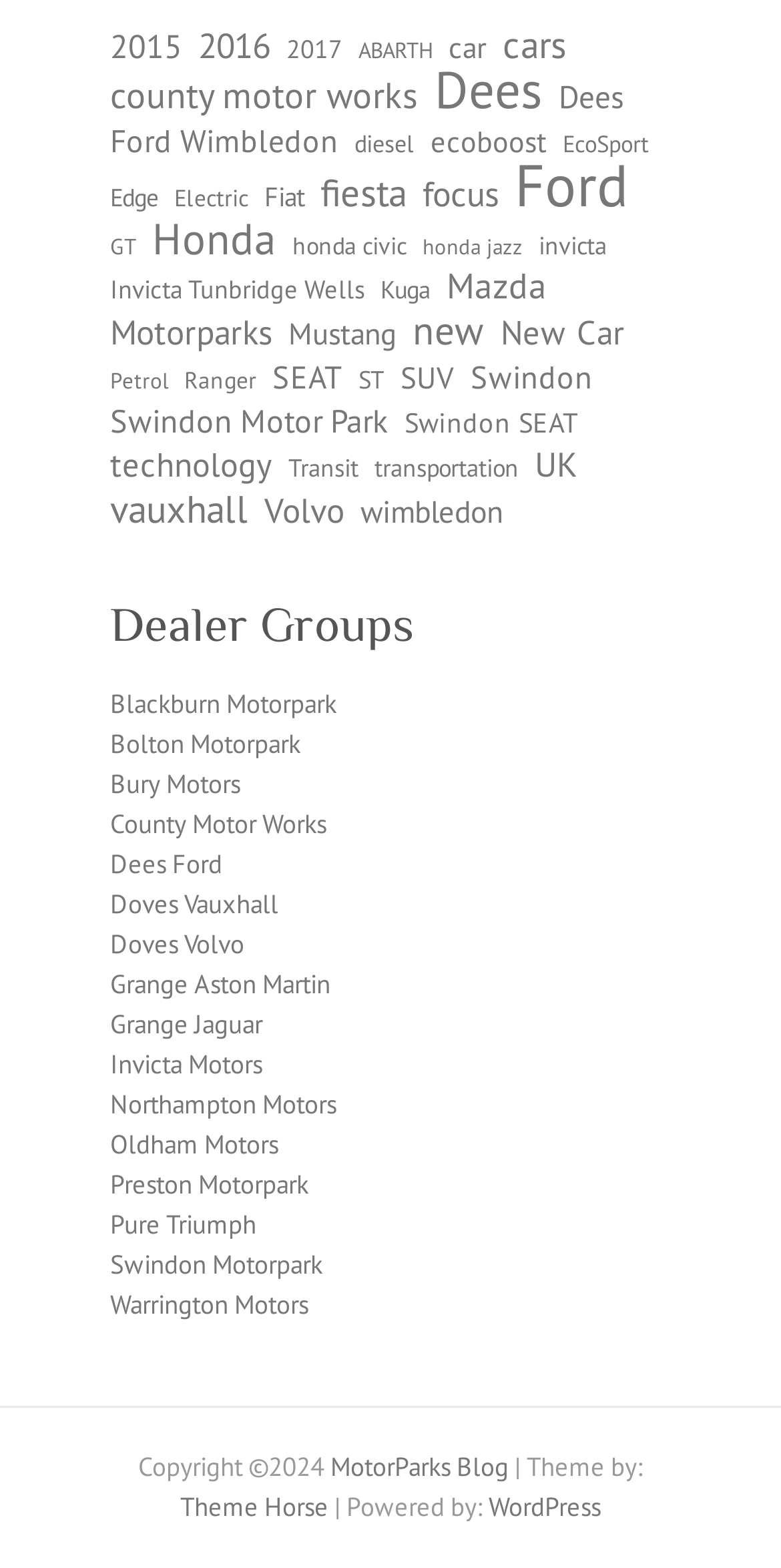Provide the bounding box coordinates of the HTML element this sentence describes: "Predicting Crypto FintechZoom Price Fluctuations". The bounding box coordinates consist of four float numbers between 0 and 1, i.e., [left, top, right, bottom].

None